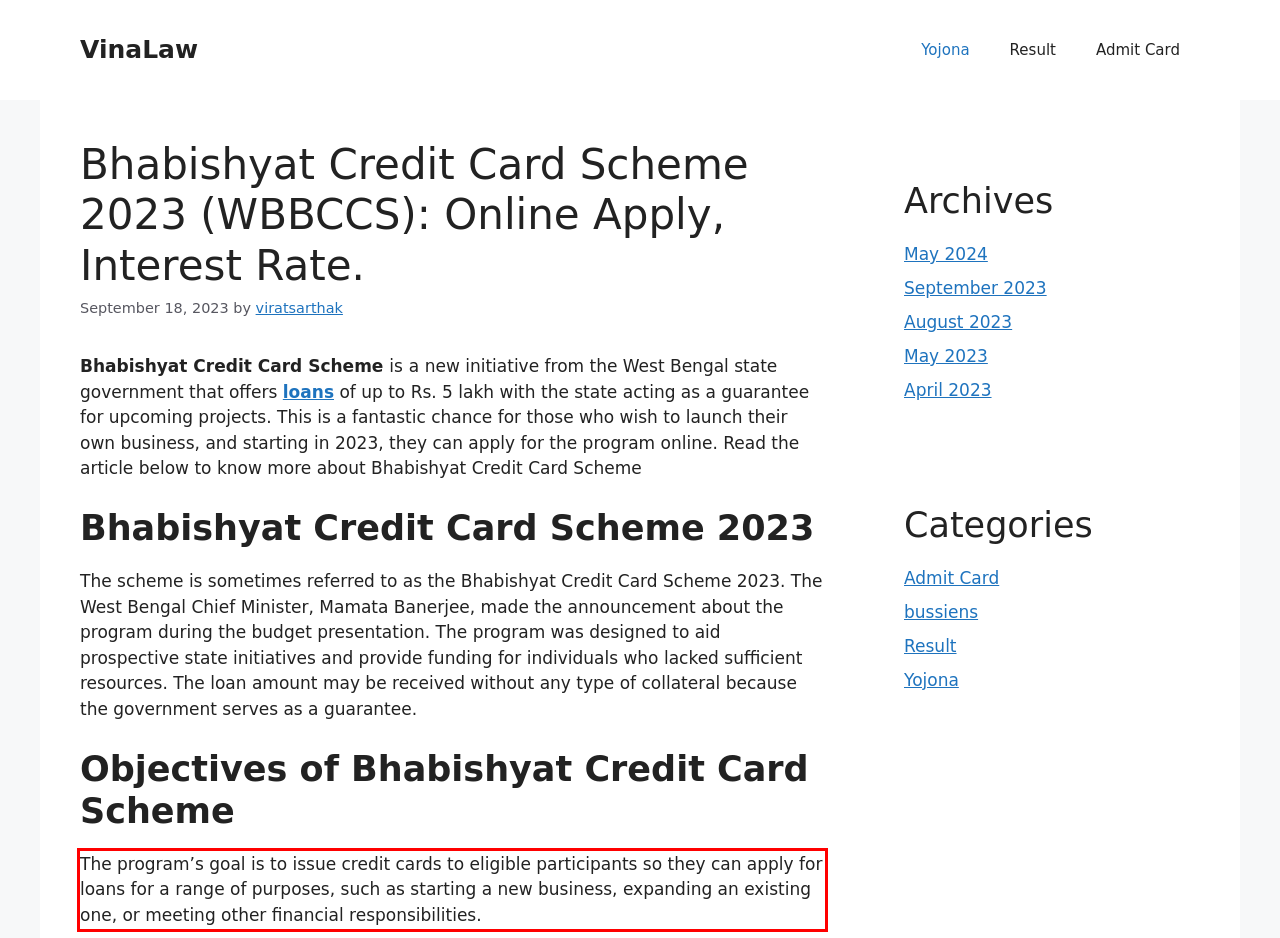Observe the screenshot of the webpage that includes a red rectangle bounding box. Conduct OCR on the content inside this red bounding box and generate the text.

The program’s goal is to issue credit cards to eligible participants so they can apply for loans for a range of purposes, such as starting a new business, expanding an existing one, or meeting other financial responsibilities.